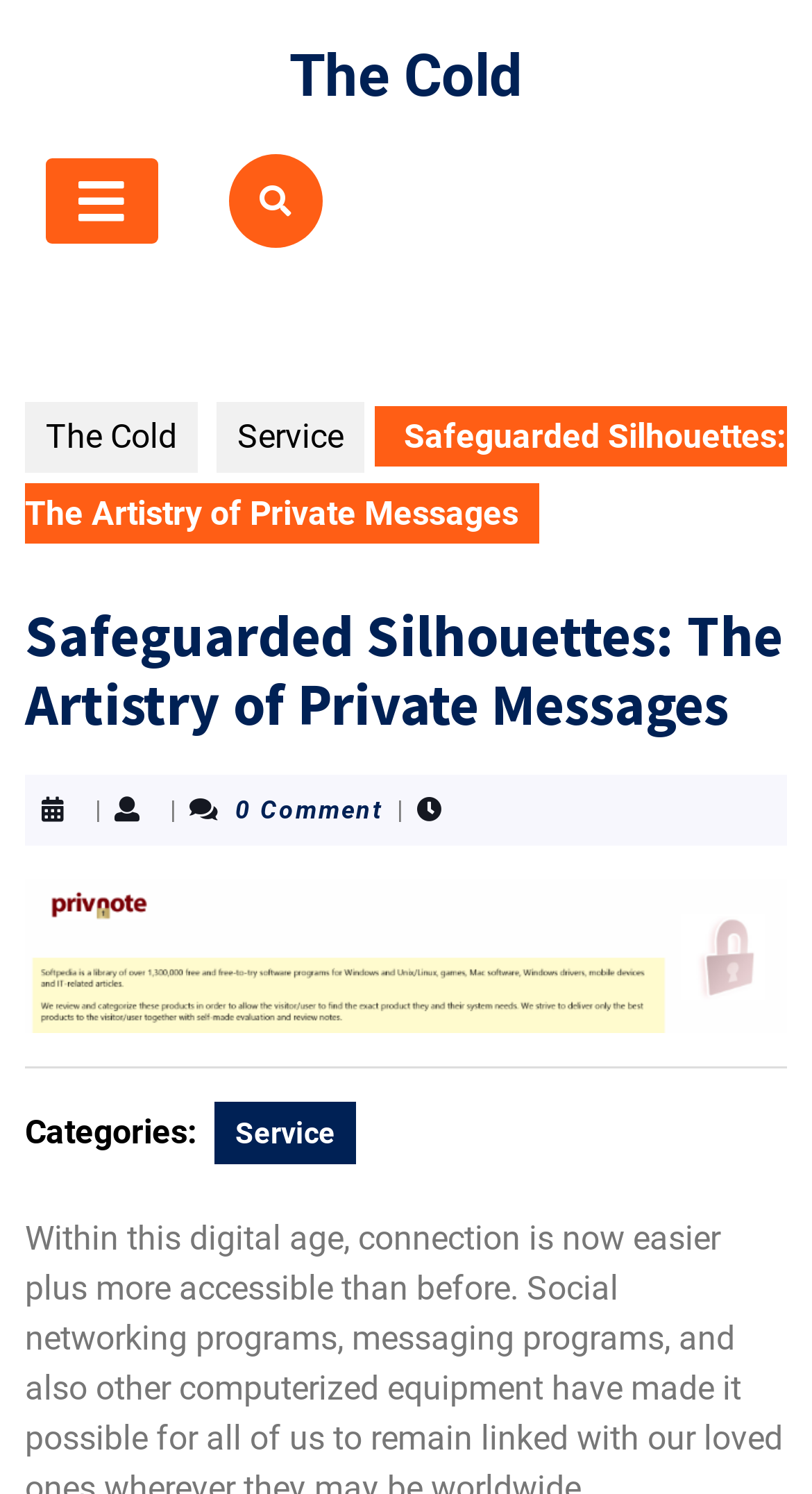Generate a thorough explanation of the webpage's elements.

The webpage is about "Safeguarded Silhouettes: The Artistry of Private Messages – The Cold". At the top, there is a link to "The Cold" positioned near the center of the page. Below it, there is an open button represented by an icon. 

To the right of the open button, there is a set of links, including another instance of "The Cold" and a link to "Service". Above these links, there is a heading with the title "Safeguarded Silhouettes: The Artistry of Private Messages". 

Below the title, there are three short pieces of text: a vertical bar, "0 Comment", and another vertical bar. These are positioned horizontally in a row. 

Underneath these texts, there is a large image that spans the width of the page, which is a post thumbnail image for "Safeguarded Silhouettes: The Artistry of Private Messages". 

A horizontal separator line is placed below the image. Following the separator, there is a label "Categories:" and a link to "Service" positioned to its right.